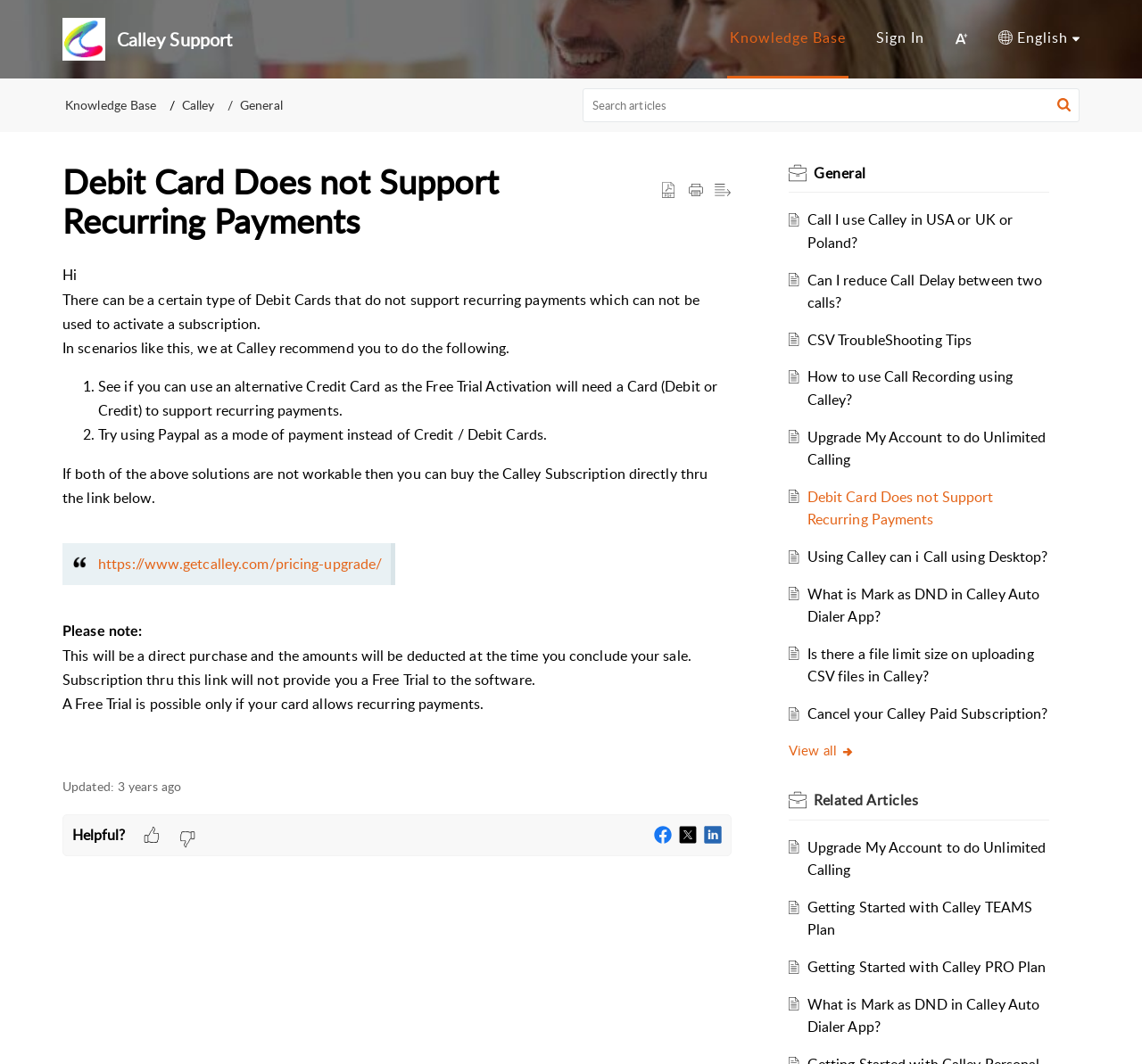Answer the question below in one word or phrase:
What is the recommended alternative to debit cards?

Credit Card or Paypal